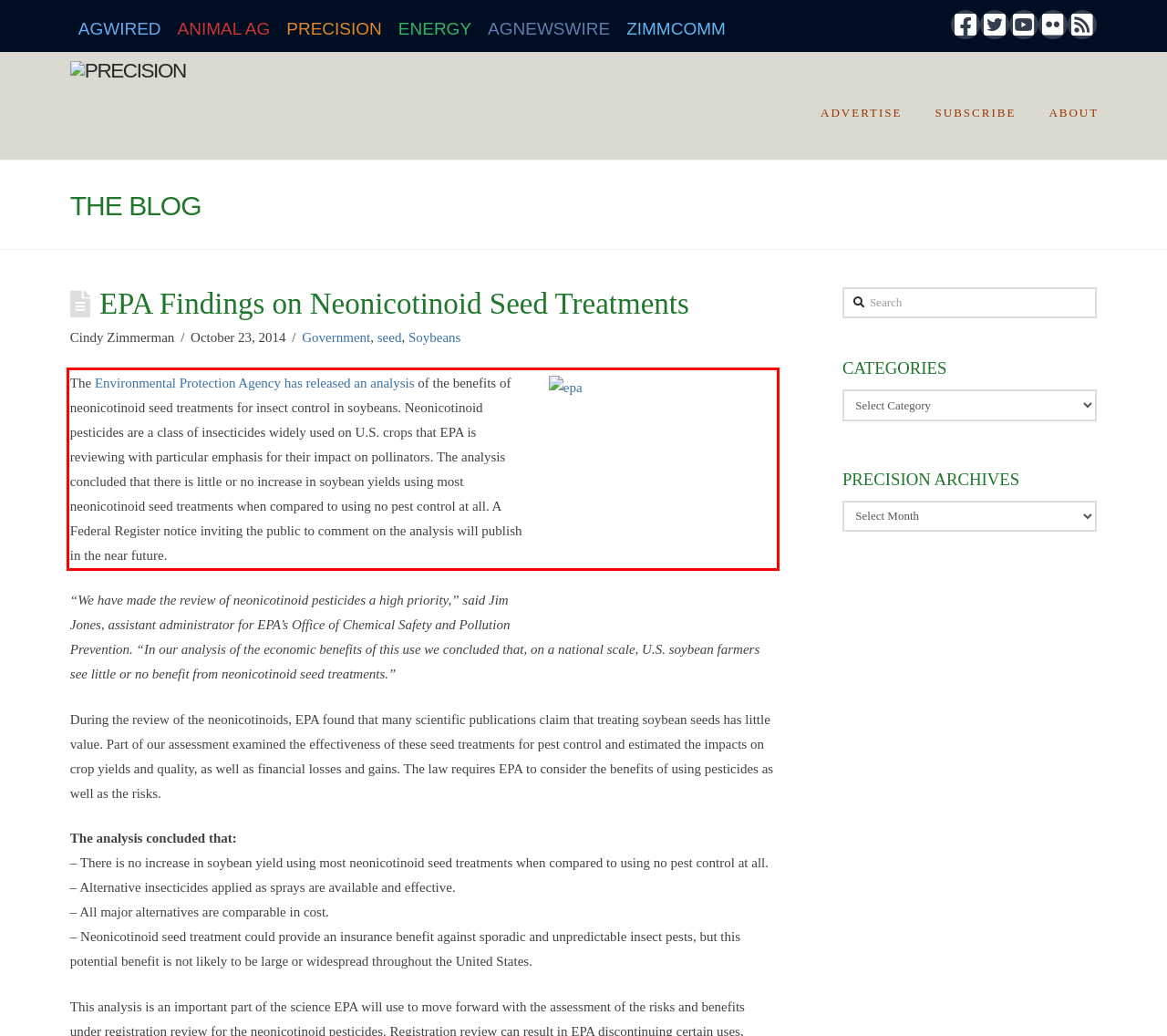Using the provided webpage screenshot, recognize the text content in the area marked by the red bounding box.

The Environmental Protection Agency has released an analysis of the benefits of neonicotinoid seed treatments for insect control in soybeans. Neonicotinoid pesticides are a class of insecticides widely used on U.S. crops that EPA is reviewing with particular emphasis for their impact on pollinators. The analysis concluded that there is little or no increase in soybean yields using most neonicotinoid seed treatments when compared to using no pest control at all. A Federal Register notice inviting the public to comment on the analysis will publish in the near future.